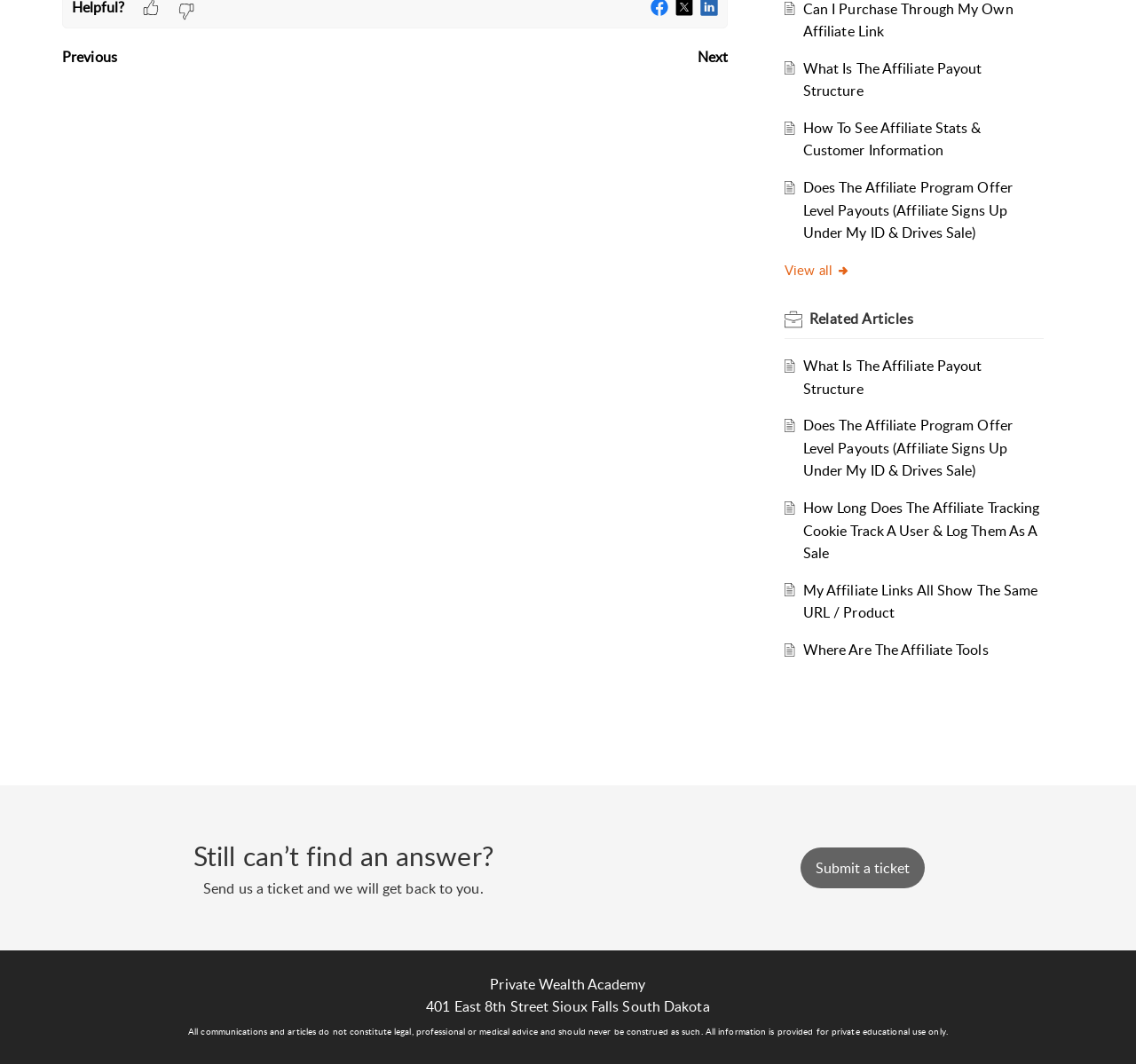For the element described, predict the bounding box coordinates as (top-left x, top-left y, bottom-right x, bottom-right y). All values should be between 0 and 1. Element description: View all

[0.691, 0.245, 0.748, 0.262]